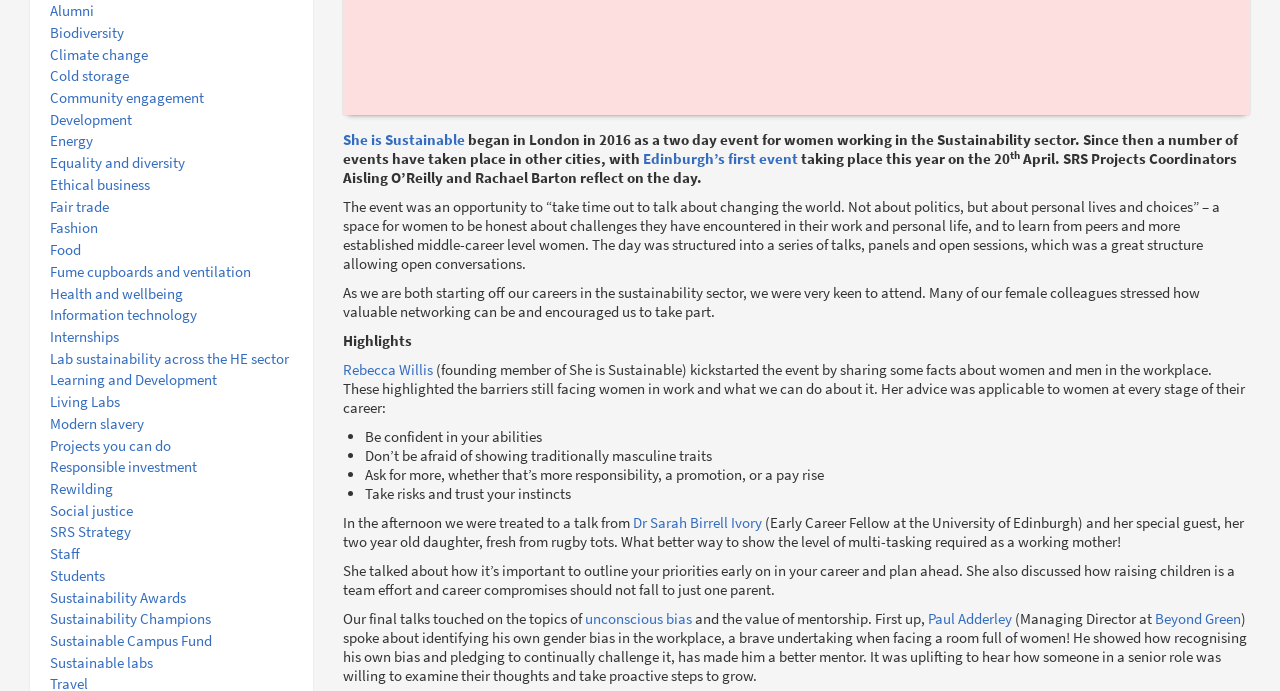Please identify the bounding box coordinates of the element's region that needs to be clicked to fulfill the following instruction: "Click the Expatica link homepage". The bounding box coordinates should consist of four float numbers between 0 and 1, i.e., [left, top, right, bottom].

None